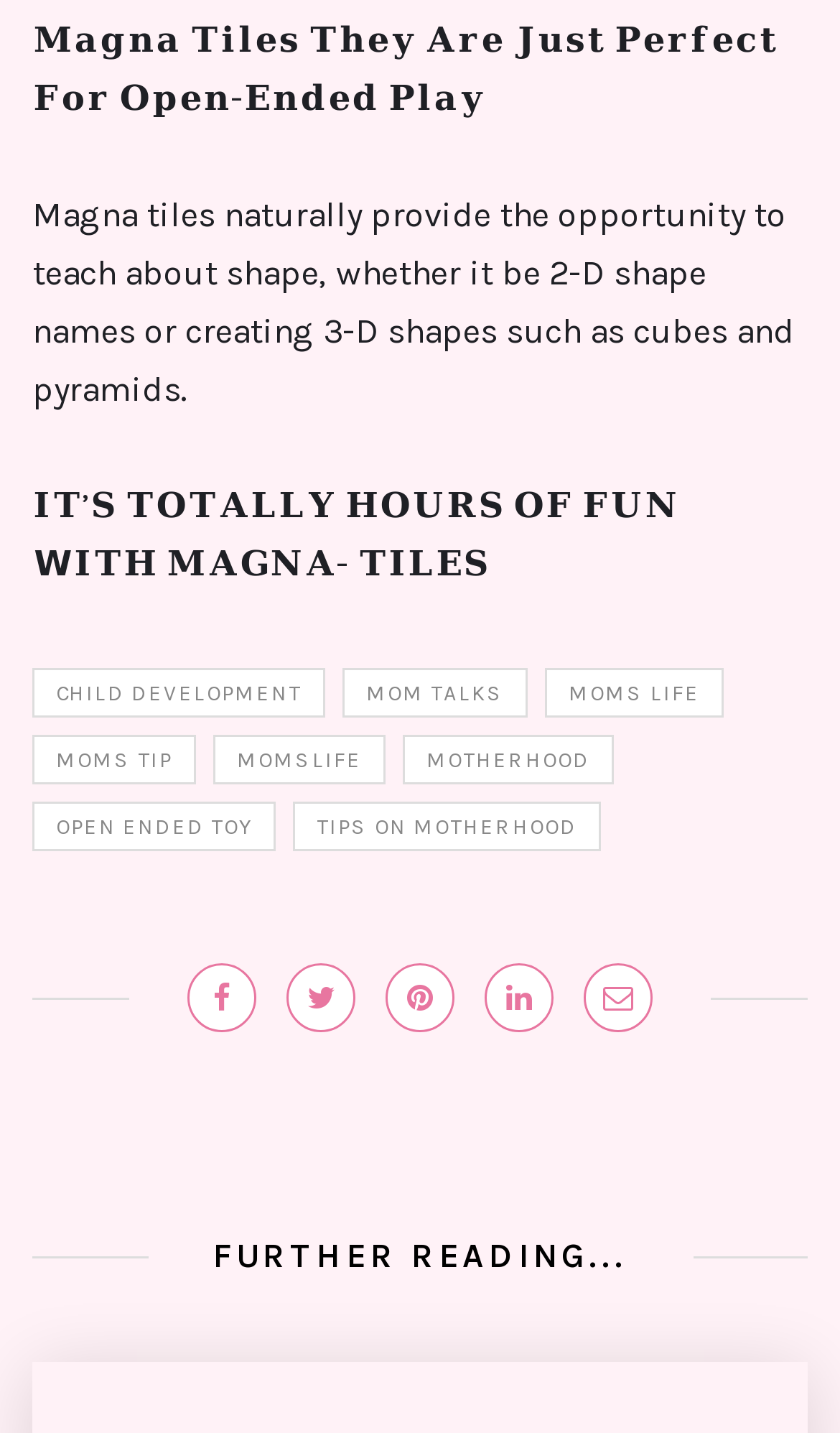What is the main topic of the webpage?
Answer the question with detailed information derived from the image.

The main topic of the webpage is Magna tiles, which is evident from the title '𝐌𝐚𝐠𝐧𝐚 𝐓𝐢𝐥𝐞𝐬 𝐓𝐡𝐞𝐲 𝐀𝐫𝐞 𝐉𝐮𝐬𝐭 𝐏𝐞𝐫𝐟𝐞𝐜𝐭 𝐅𝐨𝐫 𝐎𝐩𝐞𝐧-𝐄𝐧𝐝𝐞𝐝 𝐏𝐥𝐚𝐲' and the content of the webpage.